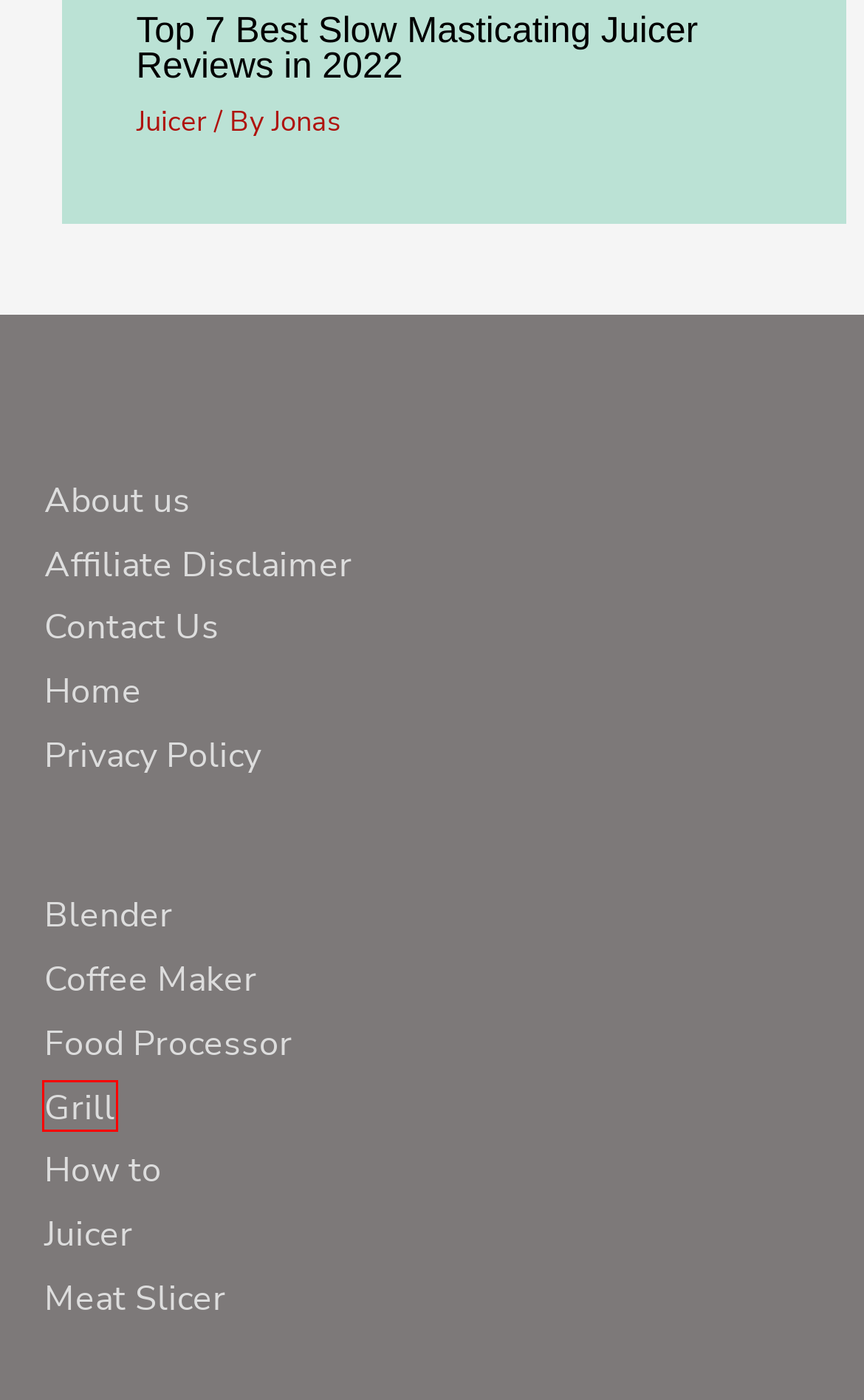Examine the screenshot of a webpage with a red bounding box around a specific UI element. Identify which webpage description best matches the new webpage that appears after clicking the element in the red bounding box. Here are the candidates:
A. Contact Us- Bestcookhouse
B. Grill Archives - Best Cook House
C. Food Processor Archives - Best Cook House
D. Privacy Policy - Best Cook House
E. How to Archives - Best Cook House
F. Meat Slicer Archives - Best Cook House
G. Affiliate Disclaimer - Best Cook House
H. About Us-Bestcookhouse

B